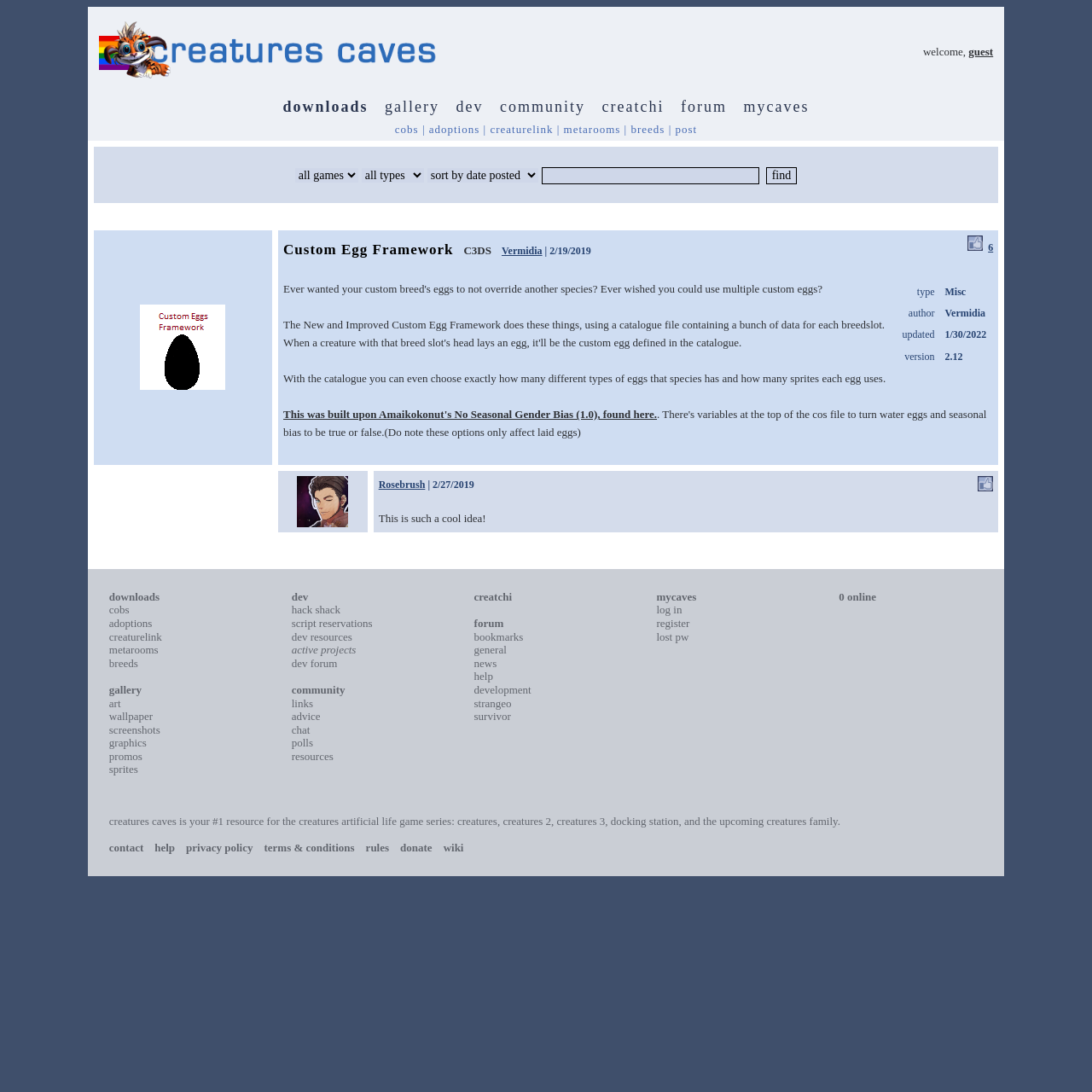What is the purpose of the Custom Egg Framework?
Based on the visual content, answer with a single word or a brief phrase.

To allow custom breed eggs